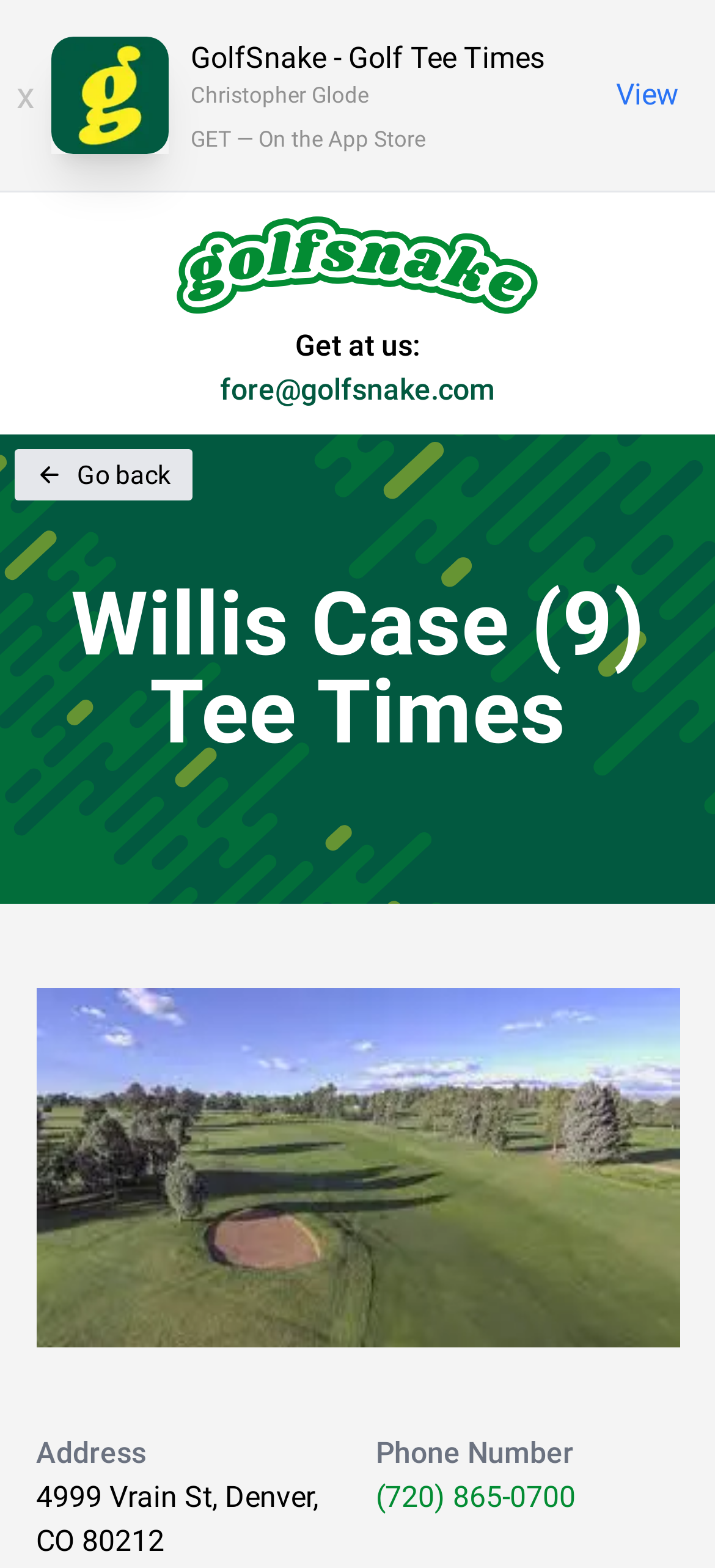With reference to the image, please provide a detailed answer to the following question: What is the address of the golf course?

I found the answer by looking at the static text element that says '4999 Vrain St, Denver, CO 80212' which is located under the 'Address' heading. This suggests that the webpage is providing the address of the golf course.